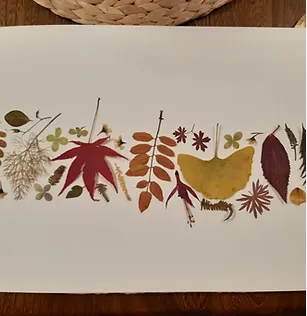What is the size of the artwork?
Please provide a single word or phrase as your answer based on the image.

38cm x 27cm